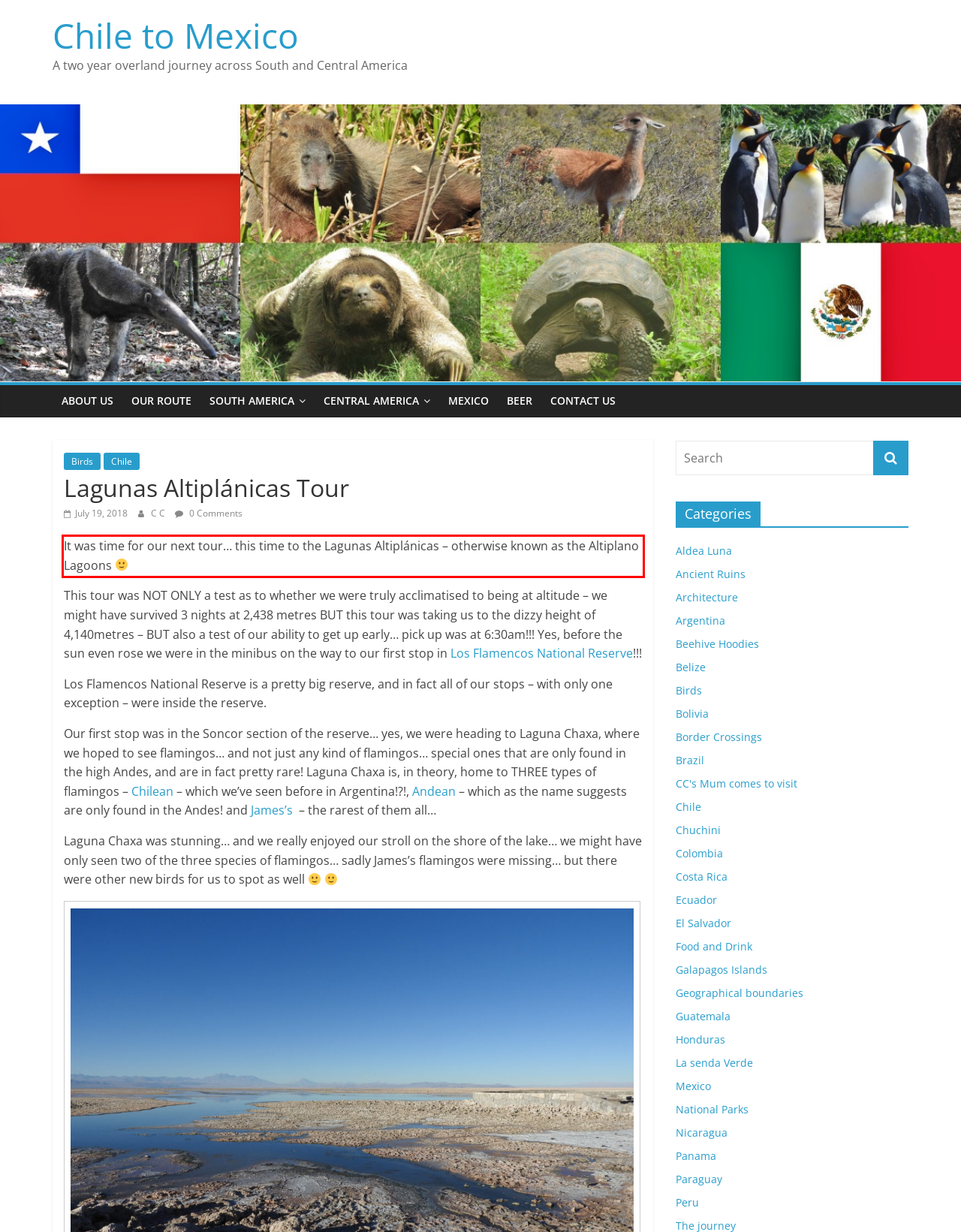You have a webpage screenshot with a red rectangle surrounding a UI element. Extract the text content from within this red bounding box.

It was time for our next tour… this time to the Lagunas Altiplánicas – otherwise known as the Altiplano Lagoons